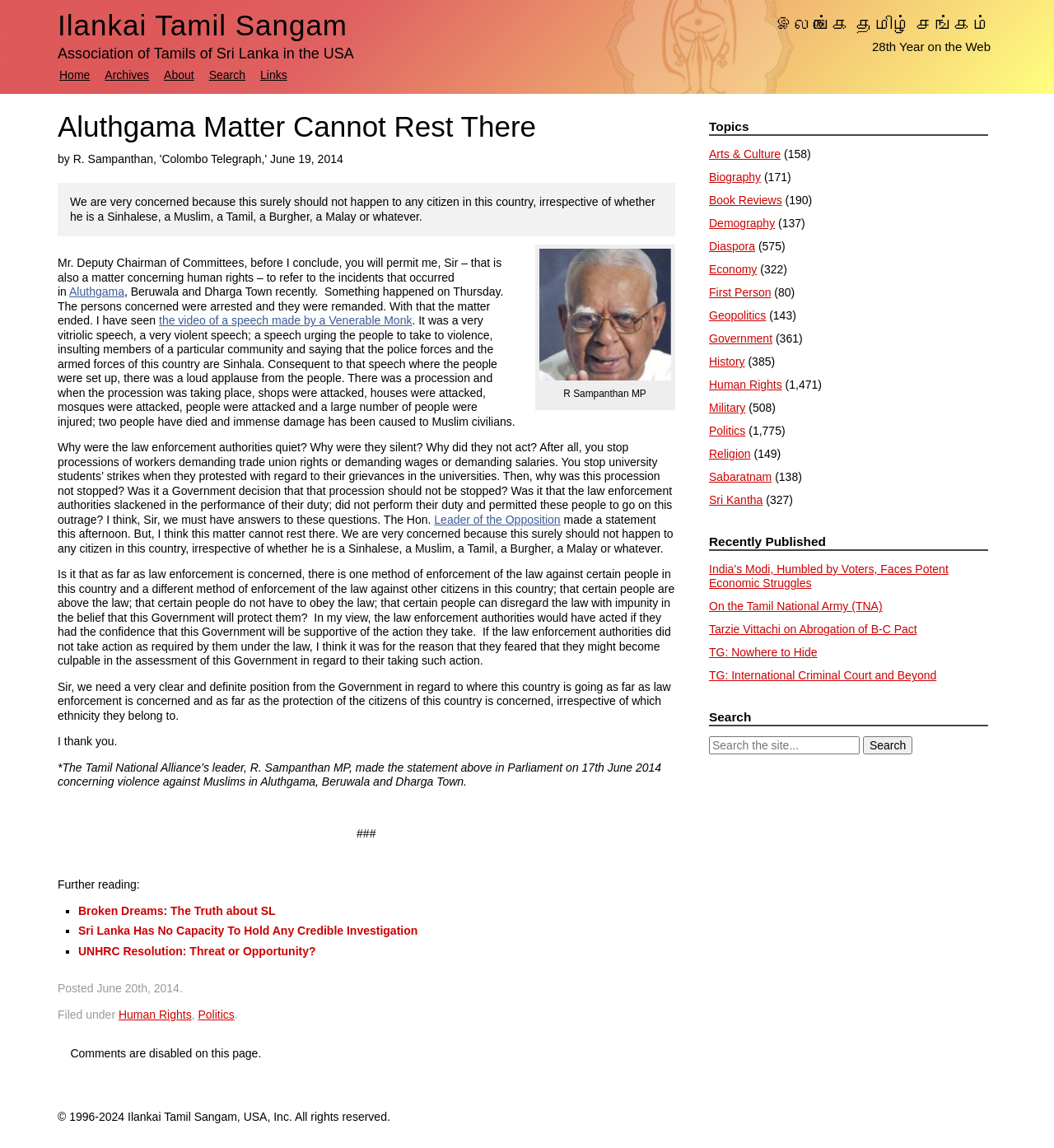Provide a one-word or short-phrase answer to the question:
What is the position of R. Sampanthan MP?

Leader of the Opposition